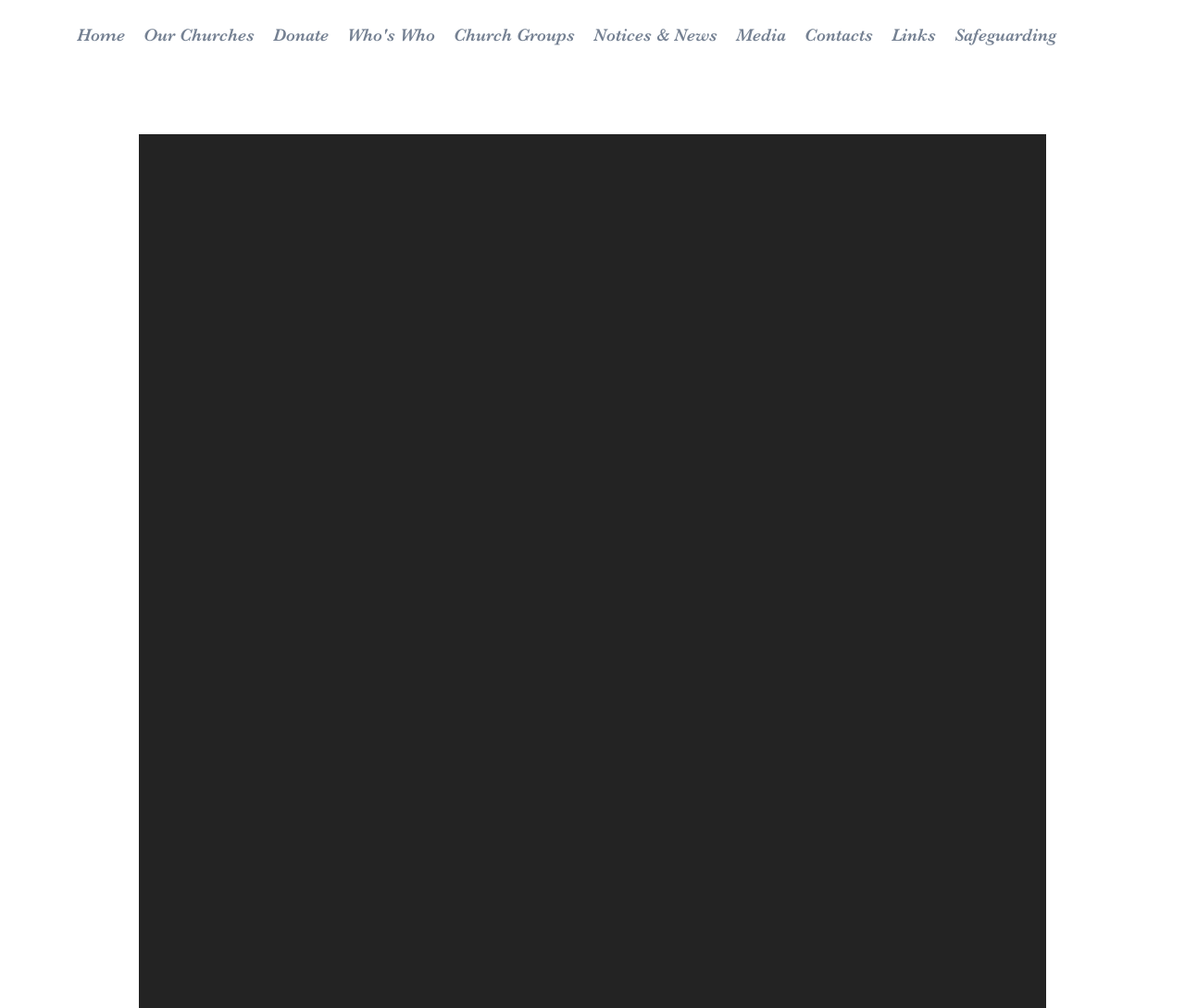What is the first menu item on the navigation bar? Based on the image, give a response in one word or a short phrase.

Home